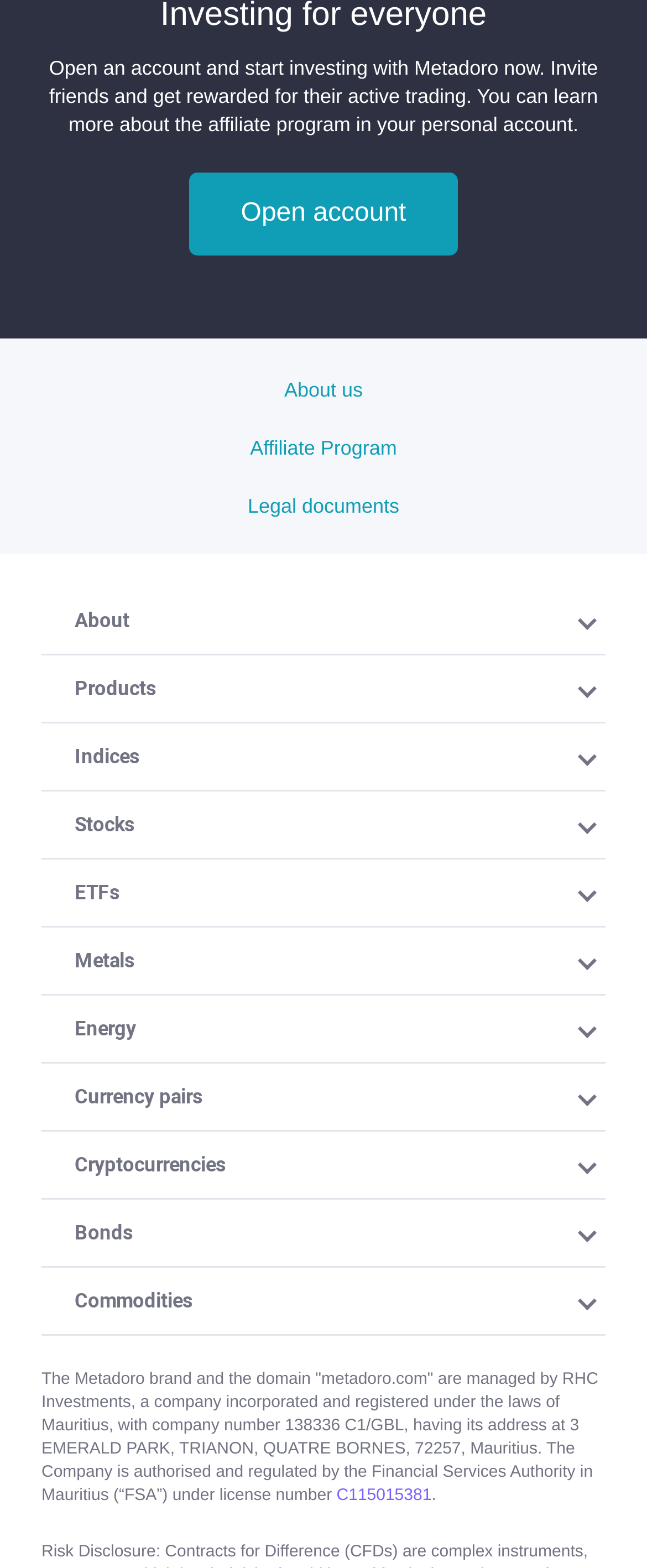Predict the bounding box coordinates of the area that should be clicked to accomplish the following instruction: "Check the publication date". The bounding box coordinates should consist of four float numbers between 0 and 1, i.e., [left, top, right, bottom].

None